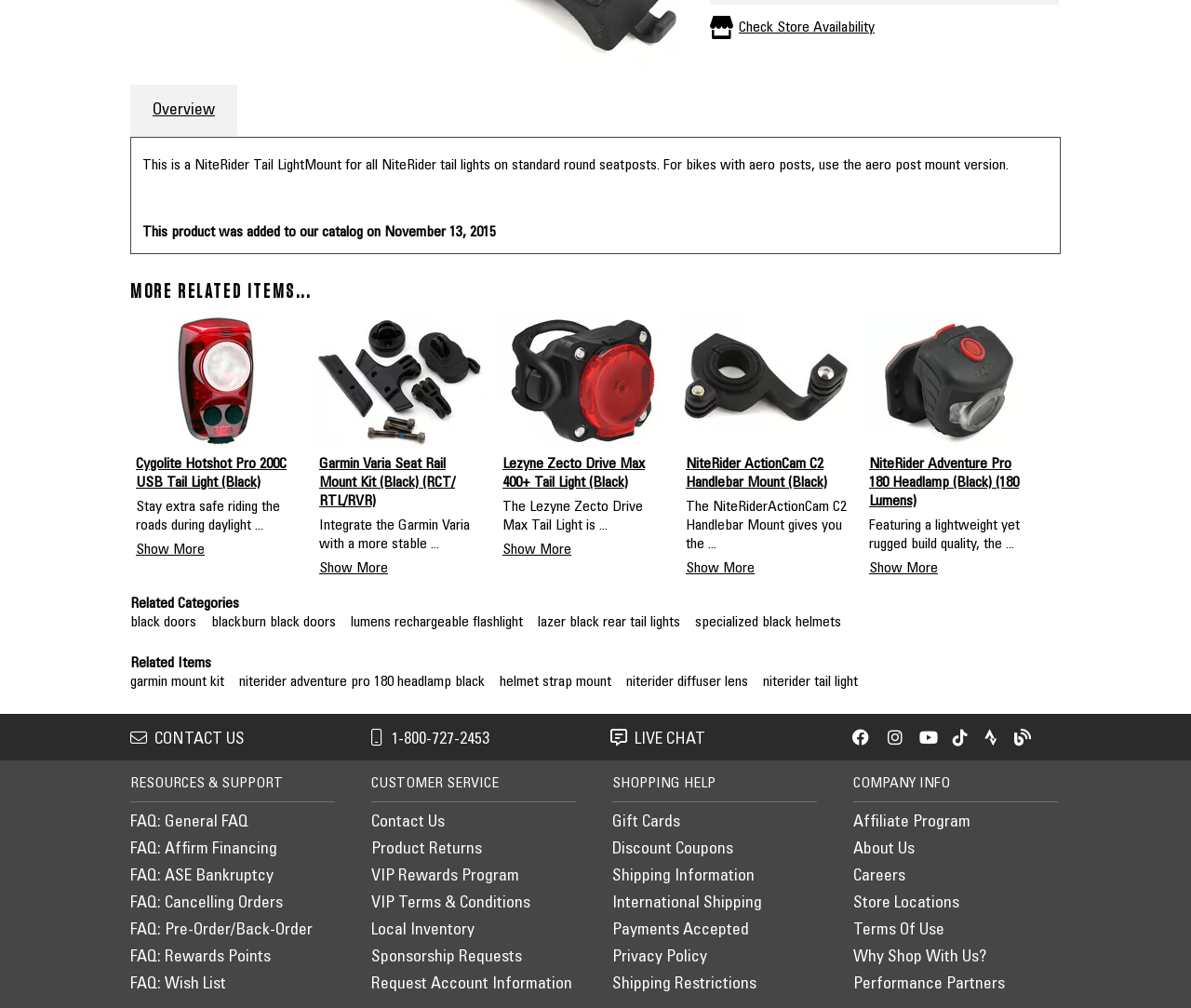Identify the bounding box for the given UI element using the description provided. Coordinates should be in the format (top-left x, top-left y, bottom-right x, bottom-right y) and must be between 0 and 1. Here is the description: Privacy Policy

[0.514, 0.942, 0.594, 0.959]